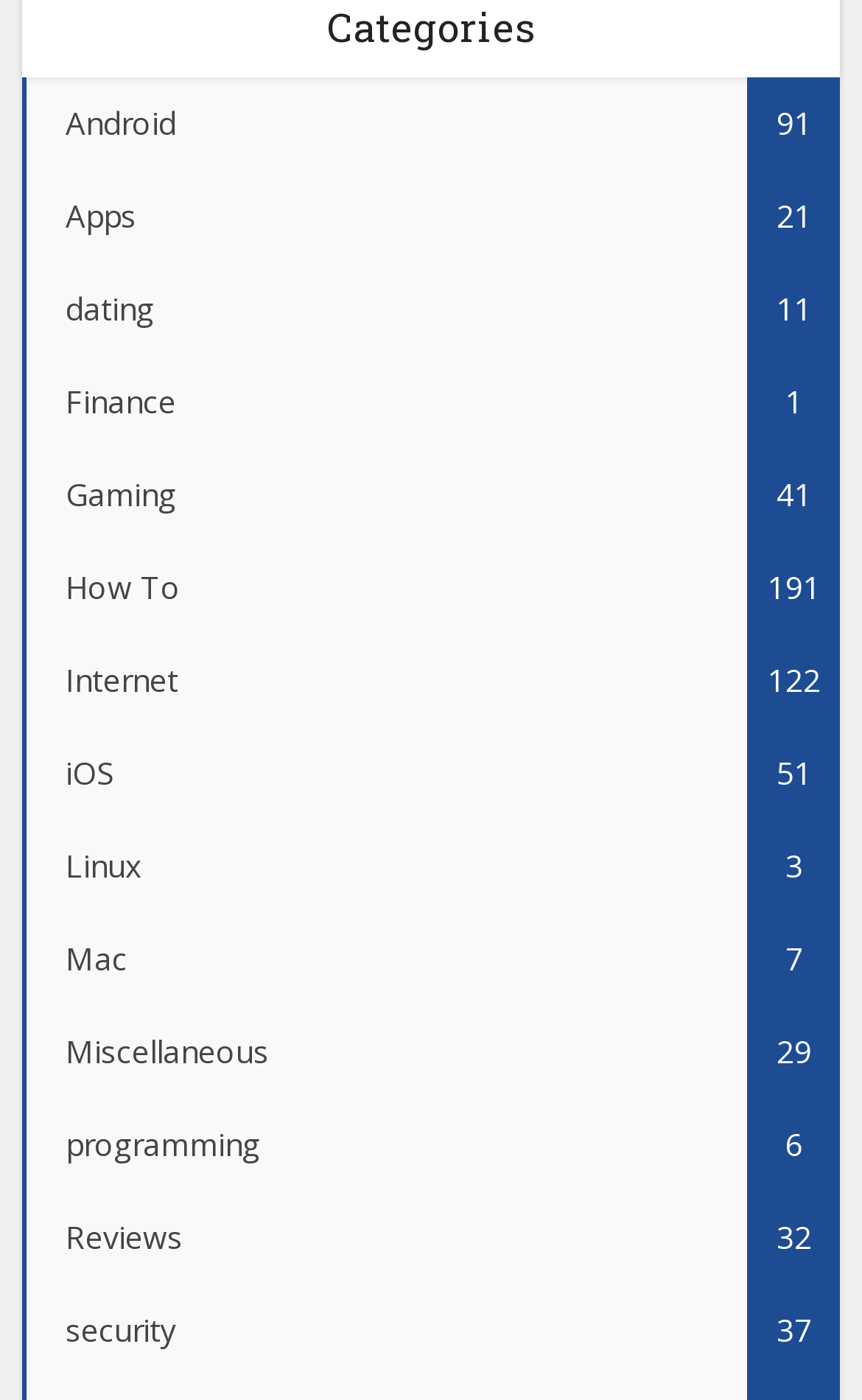Kindly respond to the following question with a single word or a brief phrase: 
How many articles are under the 'Reviews' category?

32